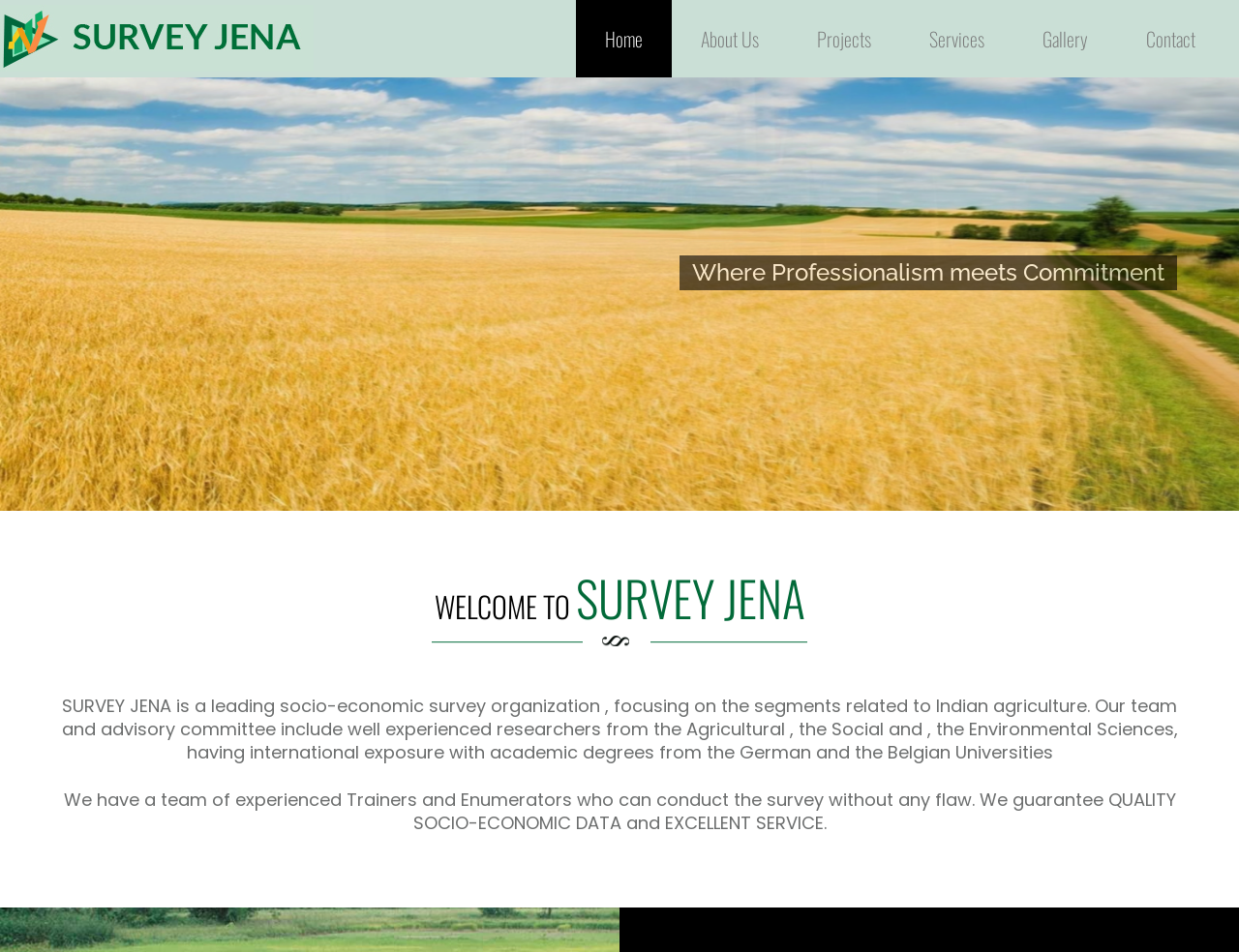Identify the coordinates of the bounding box for the element described below: "Home(current)". Return the coordinates as four float numbers between 0 and 1: [left, top, right, bottom].

[0.465, 0.0, 0.542, 0.081]